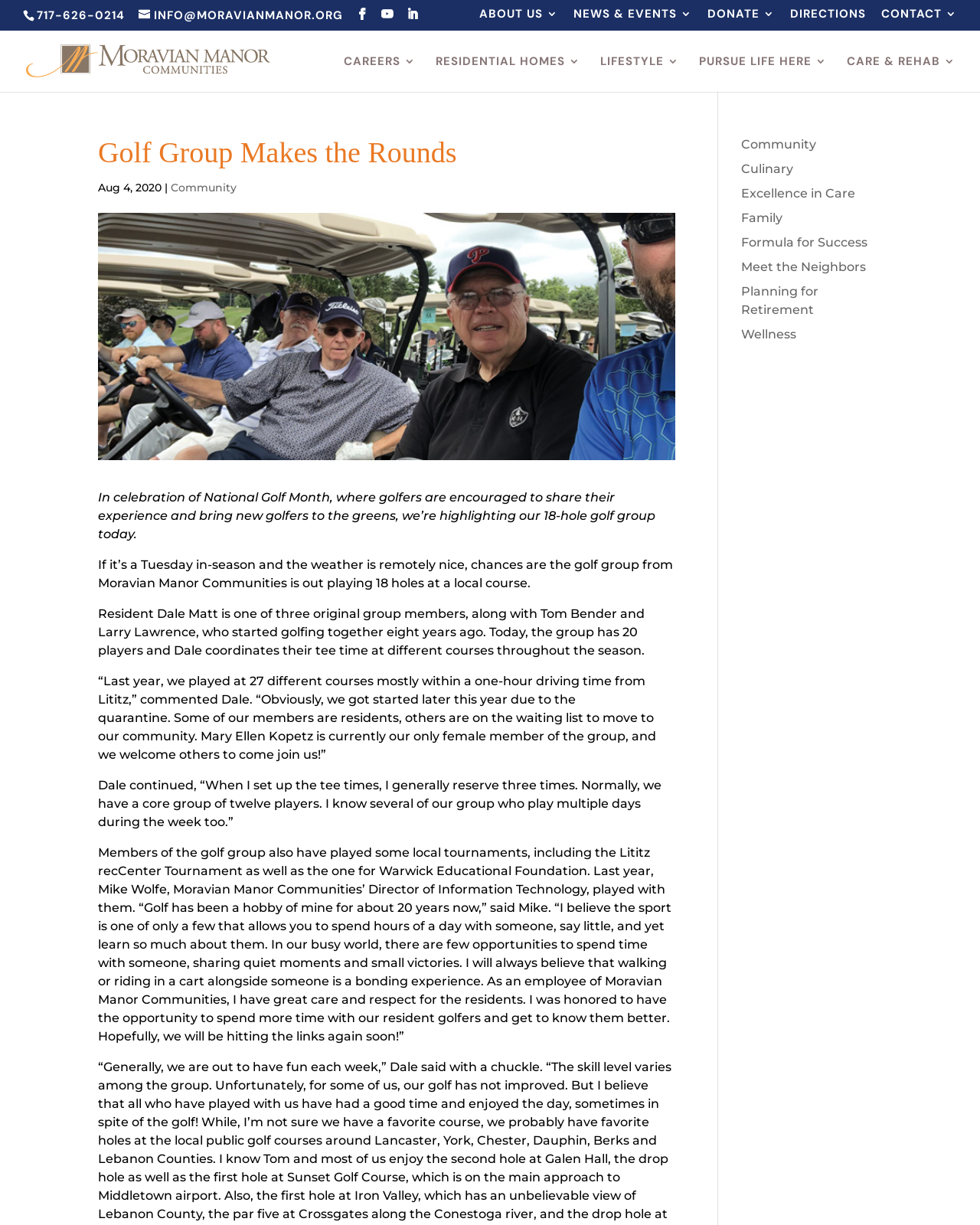Illustrate the webpage thoroughly, mentioning all important details.

The webpage is about Moravian Manor Communities, a community that offers residential homes, care, and rehabilitation services. At the top of the page, there is a header section with a phone number, email address, and several social media links. Below the header, there is a navigation menu with links to various sections of the website, including "About Us", "News & Events", "Donate", "Directions", and "Contact".

The main content of the page is about the community's 18-hole golf group, which is being highlighted in celebration of National Golf Month. The article starts with a heading "Golf Group Makes the Rounds" and is accompanied by a search box at the top right corner. The text describes how the golf group was started by three original members, including Resident Dale Matt, and has now grown to 20 players. The group plays at different local courses throughout the season, and Dale coordinates their tee times.

The article continues with quotes from Dale and Mike Wolfe, the Director of Information Technology at Moravian Manor Communities, who has played with the group. The quotes describe the camaraderie and bonding experience of playing golf together.

At the bottom of the page, there is a section with links to various categories, including "Community", "Culinary", "Excellence in Care", "Family", "Formula for Success", "Meet the Neighbors", "Planning for Retirement", and "Wellness".